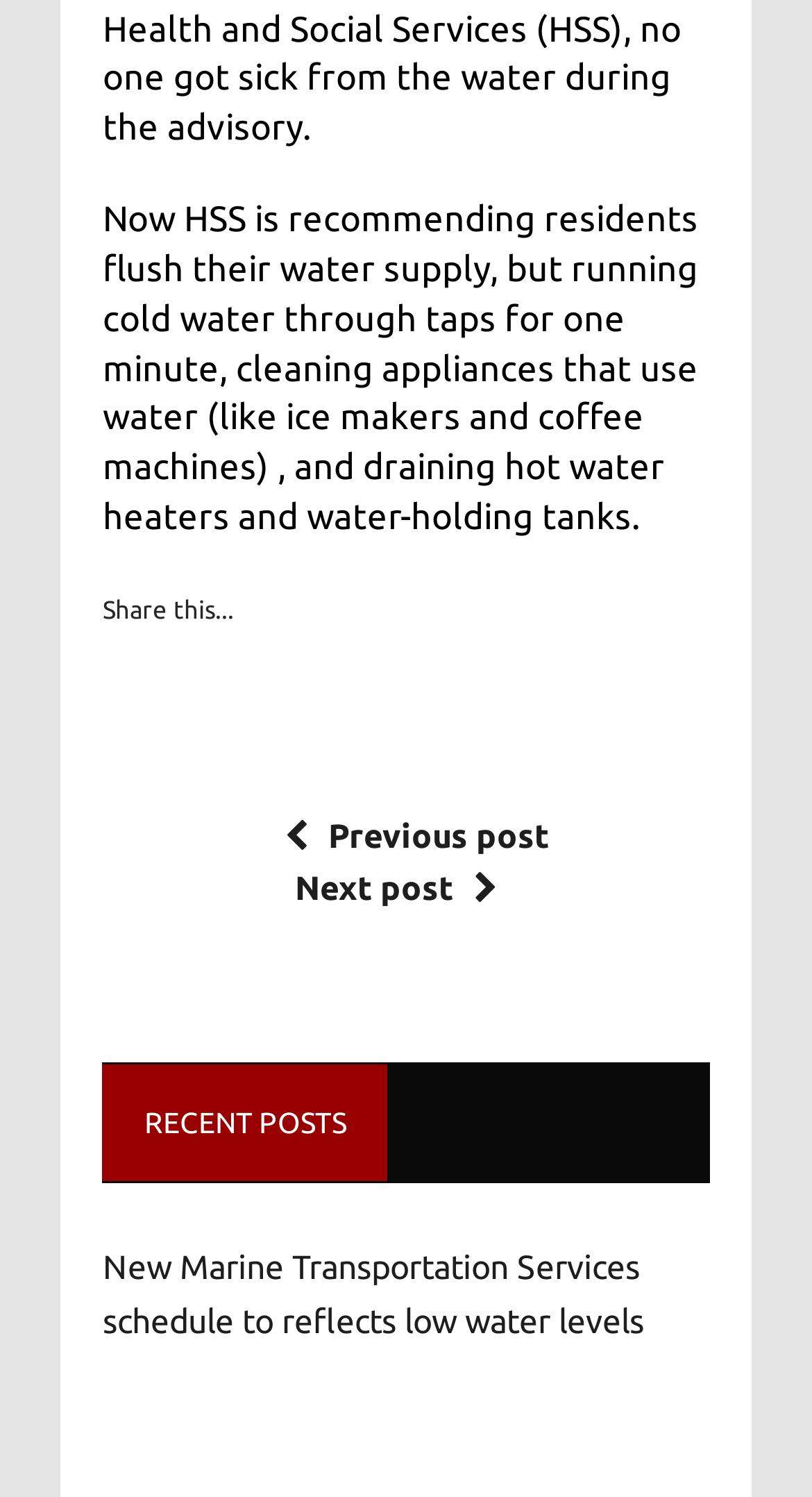What is the recommended action for residents?
Refer to the image and give a detailed answer to the query.

The recommended action for residents is mentioned in the static text at the top of the webpage, which says 'Now HSS is recommending residents flush their water supply, but running cold water through taps for one minute, cleaning appliances that use water (like ice makers and coffee machines), and draining hot water heaters and water-holding tanks.'